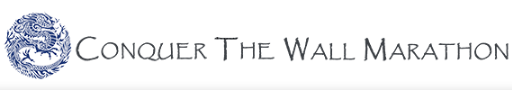Generate an elaborate caption that includes all aspects of the image.

The image showcases the logo and title for the "Conquer The Wall Marathon," featuring a stylized dragon design alongside elegant typography. This marathon is scheduled for May 11, 2024, and invites participants to experience a unique running event on the iconic Great Wall of China. The logo reflects themes of strength and endurance, embodying the spirit of adventure associated with this extraordinary marathon.